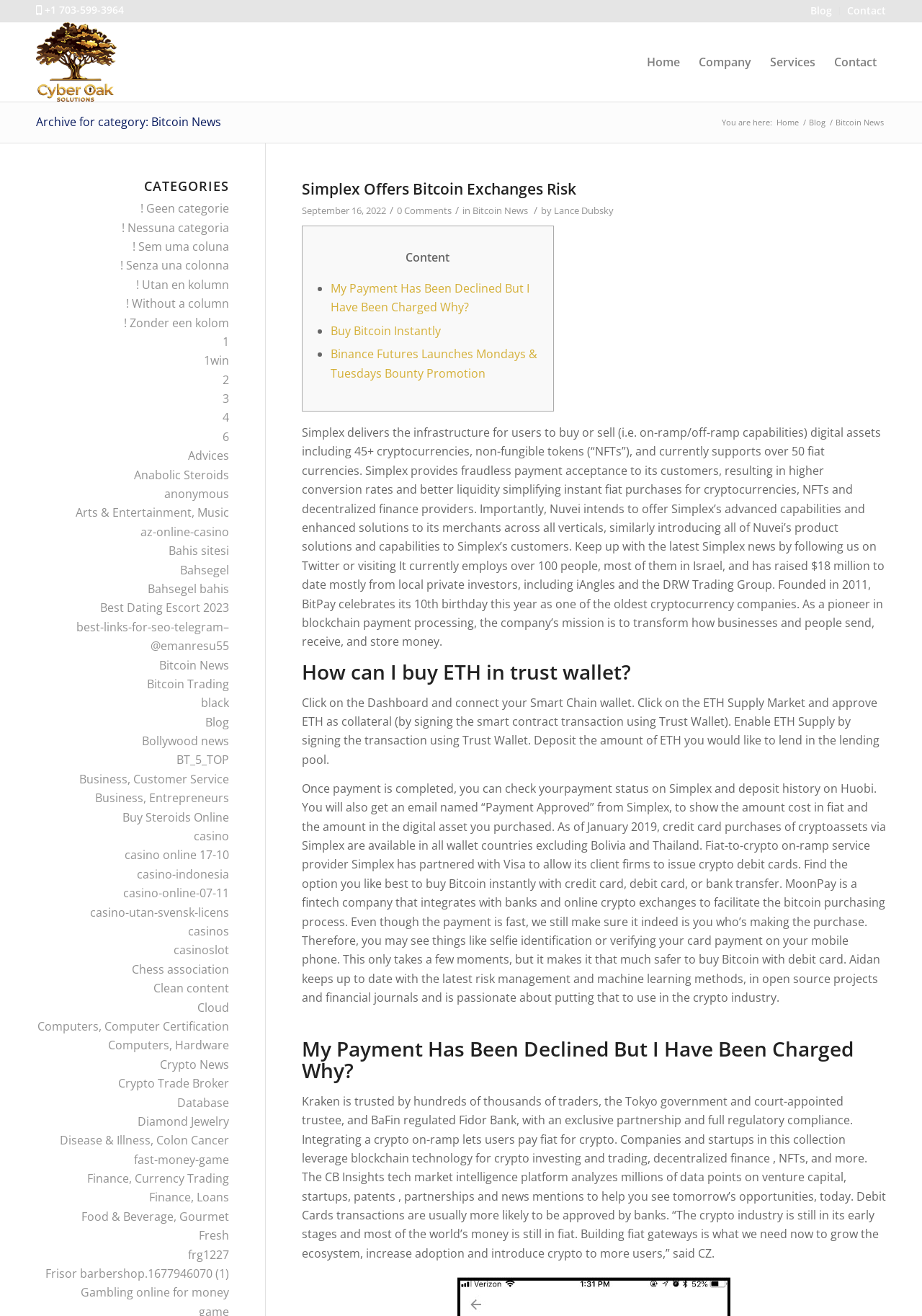Identify the bounding box coordinates of the clickable region necessary to fulfill the following instruction: "Click the 'Tomatoes' link". The bounding box coordinates should be four float numbers between 0 and 1, i.e., [left, top, right, bottom].

None